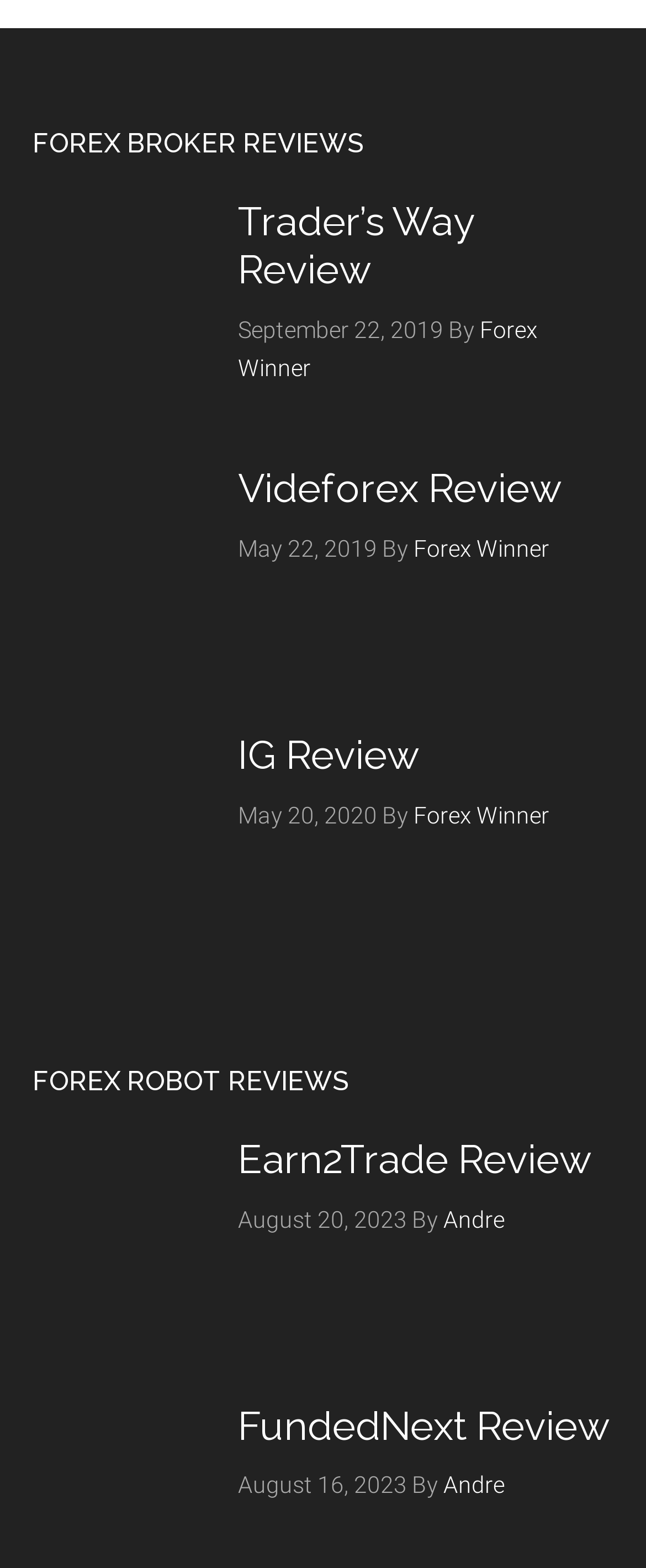How many articles are listed under FOREX BROKER REVIEWS?
Refer to the image and provide a thorough answer to the question.

Under the heading 'FOREX BROKER REVIEWS', there are three article elements listed, which are 'Trader’s Way Review', 'Videforex Review', and 'IG Review'. These articles are likely reviews of forex brokers.